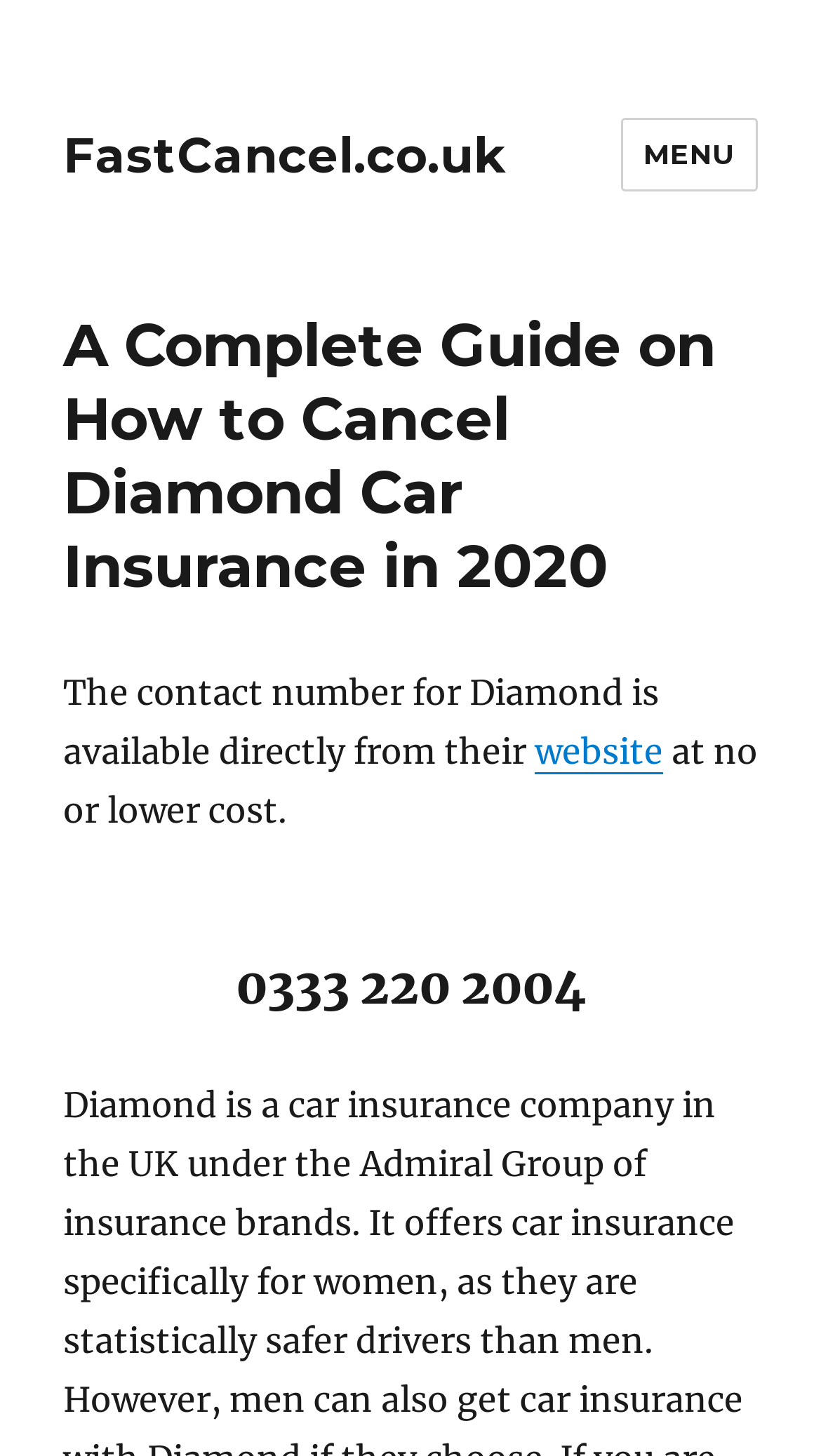What is the cost of getting the contact number for Diamond from their website?
Kindly answer the question with as much detail as you can.

I found this answer by reading the text that says 'The contact number for Diamond is available directly from their website at no or lower cost.' This text implies that getting the contact number from Diamond's website does not incur a high cost or may even be free.